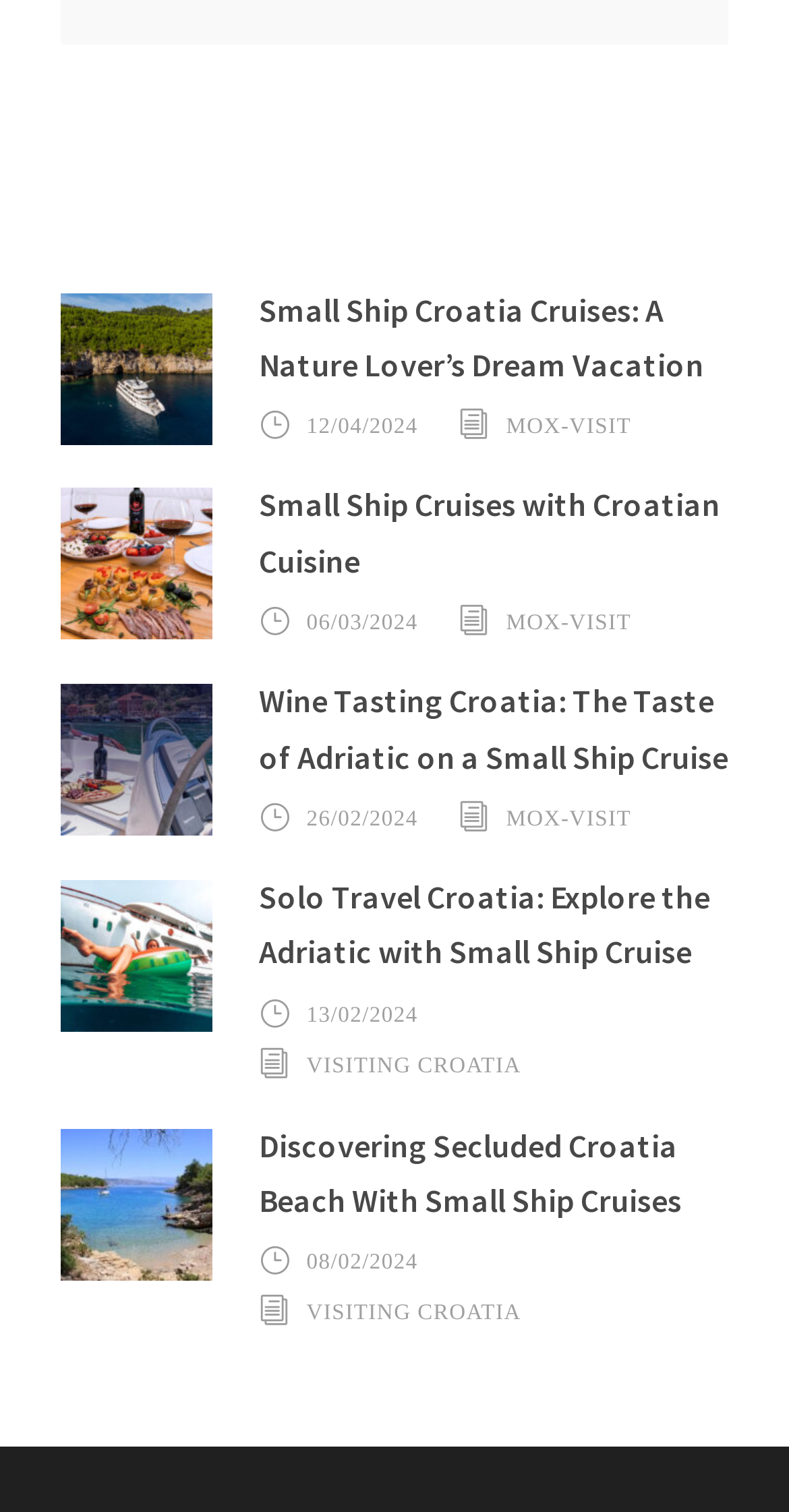Please determine the bounding box coordinates of the element's region to click in order to carry out the following instruction: "Check '26/02/2024'". The coordinates should be four float numbers between 0 and 1, i.e., [left, top, right, bottom].

[0.388, 0.534, 0.53, 0.55]